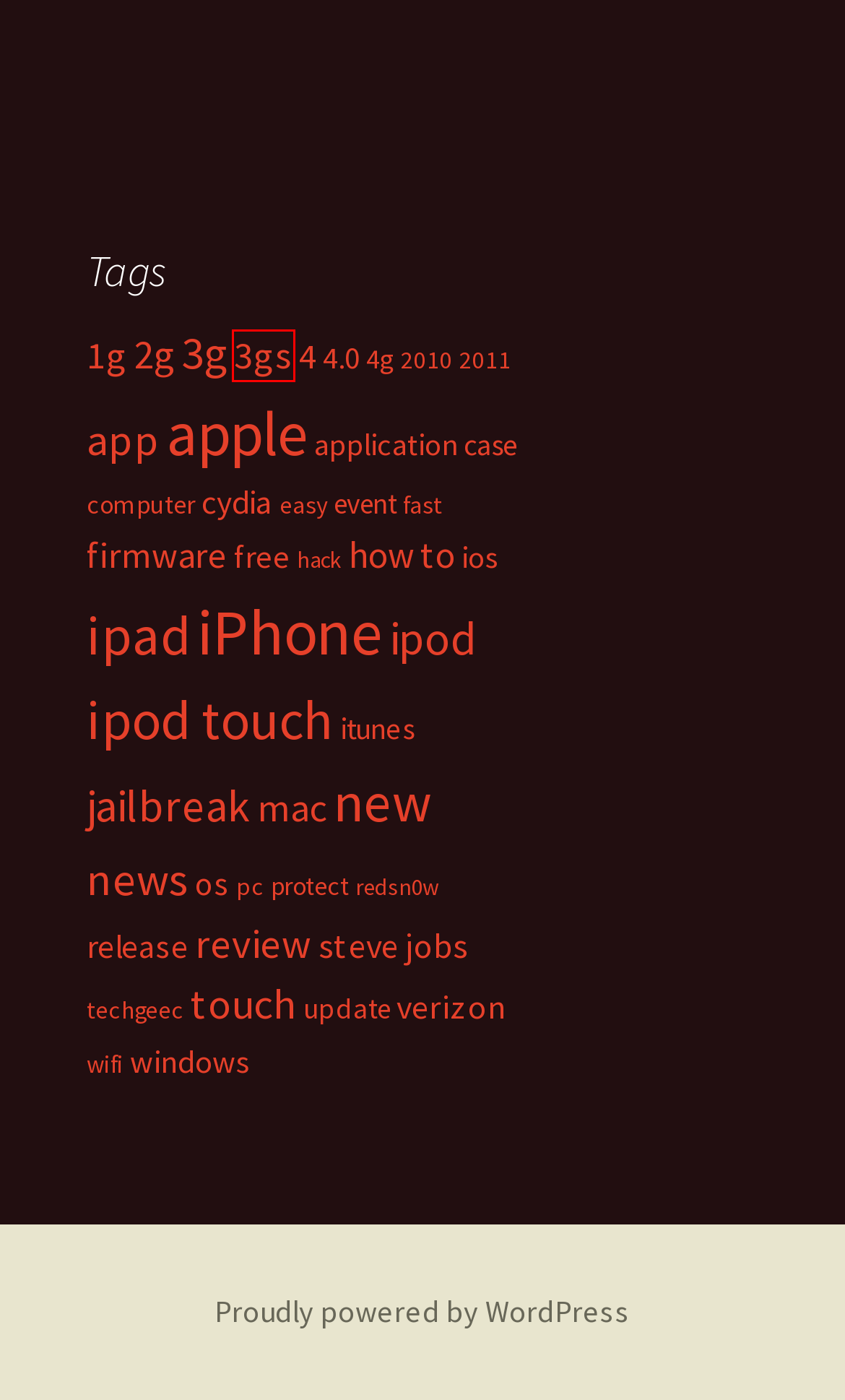Examine the screenshot of the webpage, which includes a red bounding box around an element. Choose the best matching webpage description for the page that will be displayed after clicking the element inside the red bounding box. Here are the candidates:
A. firmware | TechGeec
B. news | TechGeec
C. 3gs | TechGeec
D. 4.0 | TechGeec
E. case | TechGeec
F. os | TechGeec
G. verizon | TechGeec
H. 2011 | TechGeec

C